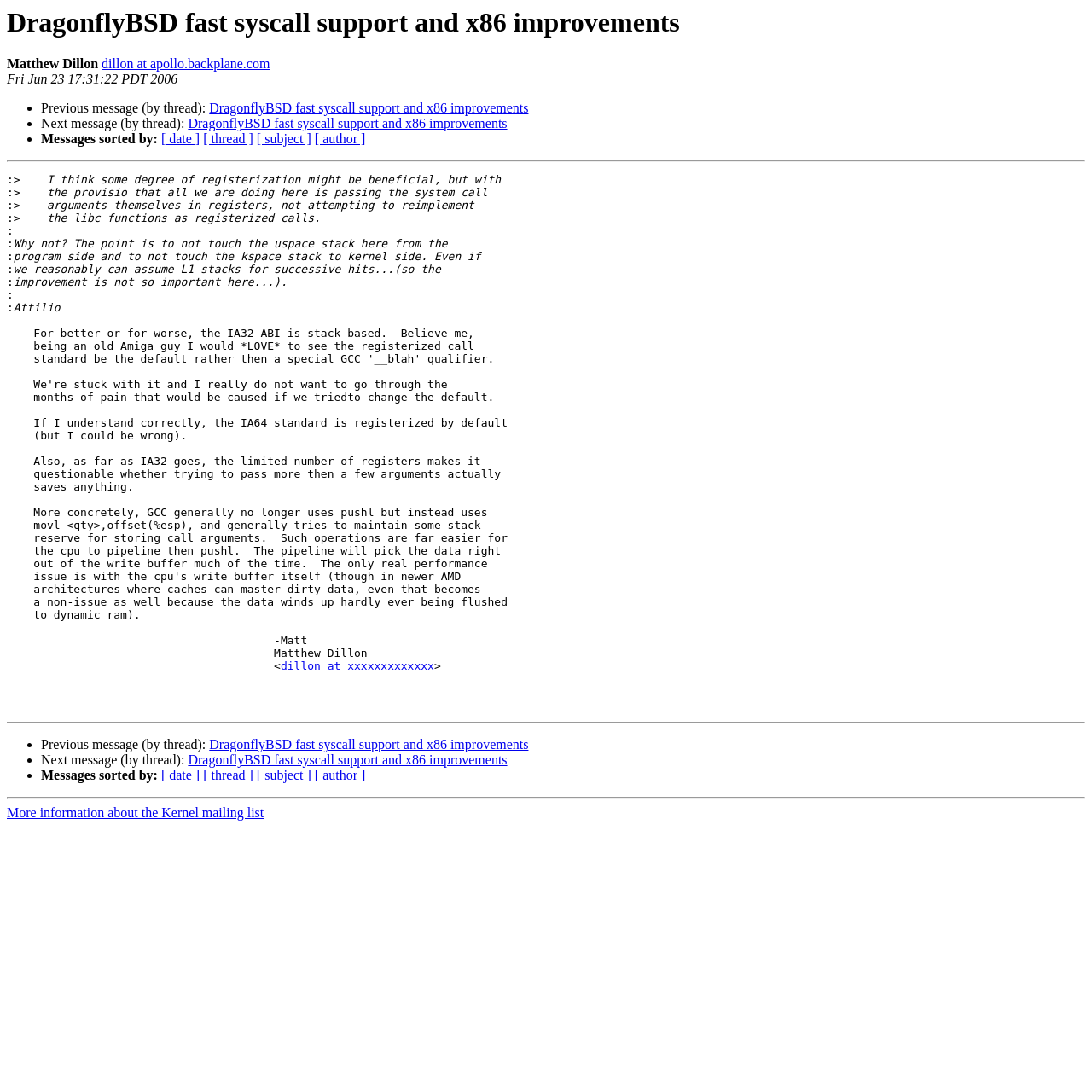Articulate a detailed summary of the webpage's content and design.

This webpage appears to be an archived email thread or forum post related to DragonflyBSD, a Unix-like operating system. The page is divided into sections, with a clear hierarchy of elements.

At the top, there is a heading with the title "DragonflyBSD fast syscall support and x86 improvements". Below this, there is a section with the author's name, "Matthew Dillon", and their email address, "dillon at apollo.backplane.com". The date of the post, "Fri Jun 23 17:31:22 PDT 2006", is also displayed.

The main content of the page is a discussion thread, with multiple messages from different authors. Each message is preceded by a list marker ("•") and includes the author's name and email address. The messages themselves are blocks of text, with some containing multiple paragraphs.

There are three horizontal separators on the page, which divide the content into distinct sections. The first separator is below the author's information, the second is below the main discussion thread, and the third is at the very bottom of the page.

At the bottom of the page, there are links to navigate through the thread, including "Previous message (by thread):" and "Next message (by thread):". There are also links to sort the messages by different criteria, such as date, thread, subject, and author.

Finally, there is a link to "More information about the Kernel mailing list" at the very bottom of the page.